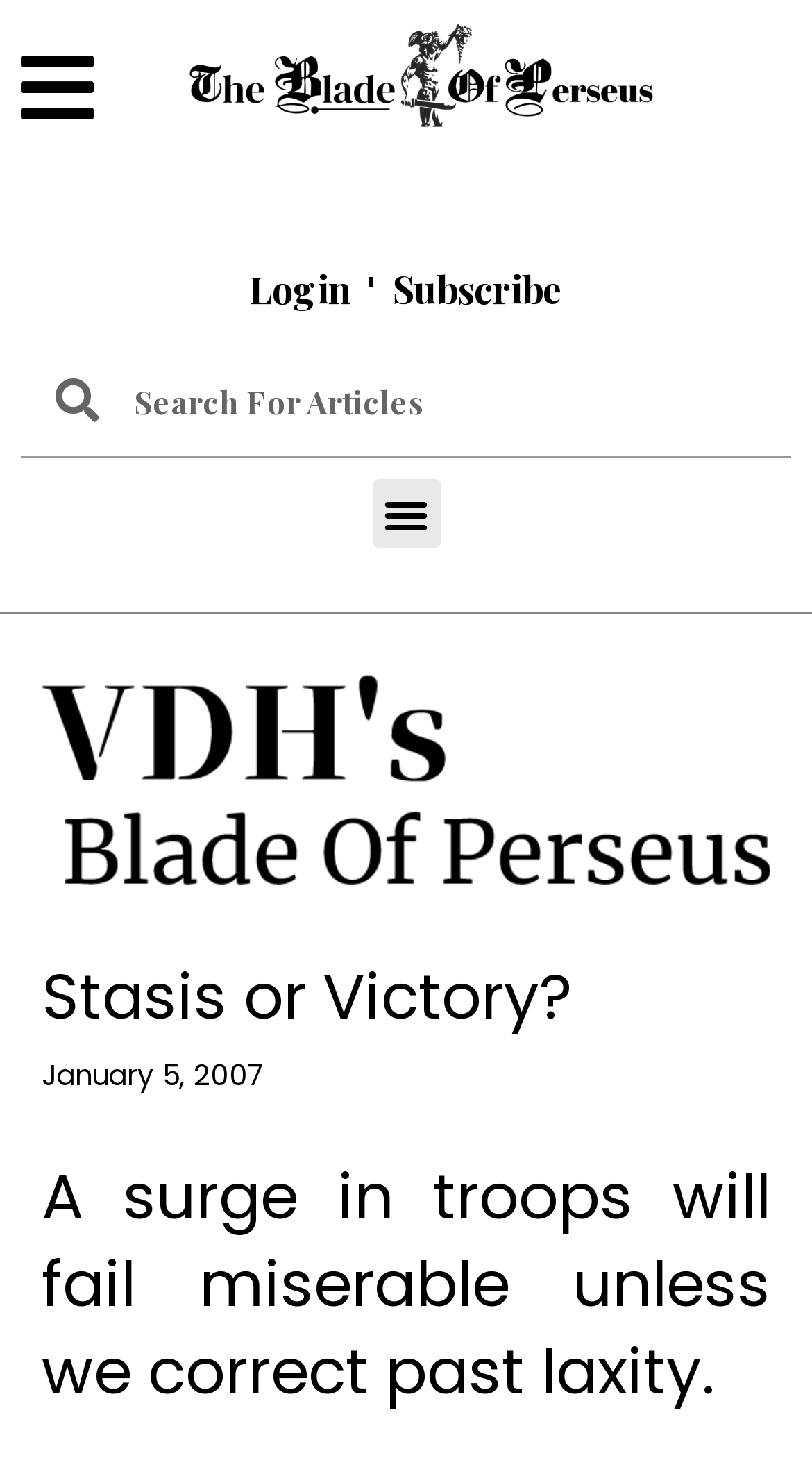Generate a thorough caption that explains the contents of the webpage.

The webpage appears to be an article page from National Review Online, with the title "Stasis or Victory? - VDH’s Blade of Perseus" and a subtitle "A surge in troops will fail miserable unless we correct past laxity." by Victor Davis Hanson. 

At the top left corner, there is a generic icon with a popup menu. Below it, there is a horizontal navigation bar with three links: an empty link, "Login", and "Subscribe". 

On the top right corner, there is a search bar with a "Search" label and a searchbox. 

Below the navigation bar, there is a menu toggle button labeled "Menu Toggle". When expanded, it reveals a header section with the article title "Stasis or Victory?" and a date "January 5, 2007". 

The main content of the article is presented below the header section, with a heading that summarizes the article's content. At the very top of the page, there is a "Post navigation" text, which is likely a section title or a label for a navigation menu.